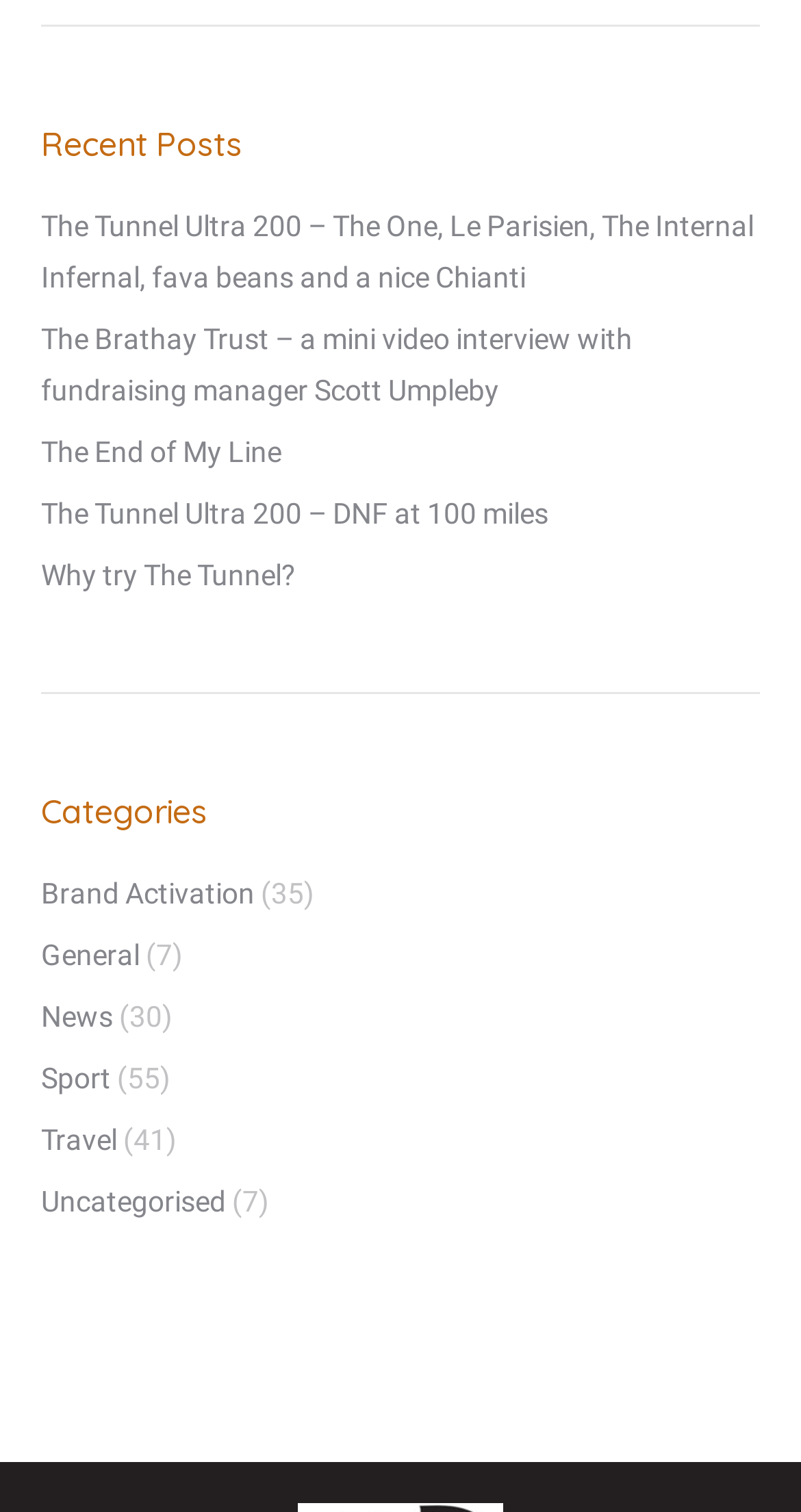Show the bounding box coordinates for the element that needs to be clicked to execute the following instruction: "visit Travel page". Provide the coordinates in the form of four float numbers between 0 and 1, i.e., [left, top, right, bottom].

[0.051, 0.737, 0.146, 0.771]